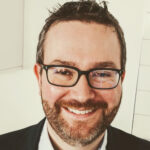What is the recent development in the company?
Please interpret the details in the image and answer the question thoroughly.

According to the caption, the company recently secured investment to facilitate expansion into wealth management, indicating a significant development in the company's growth and strategy.